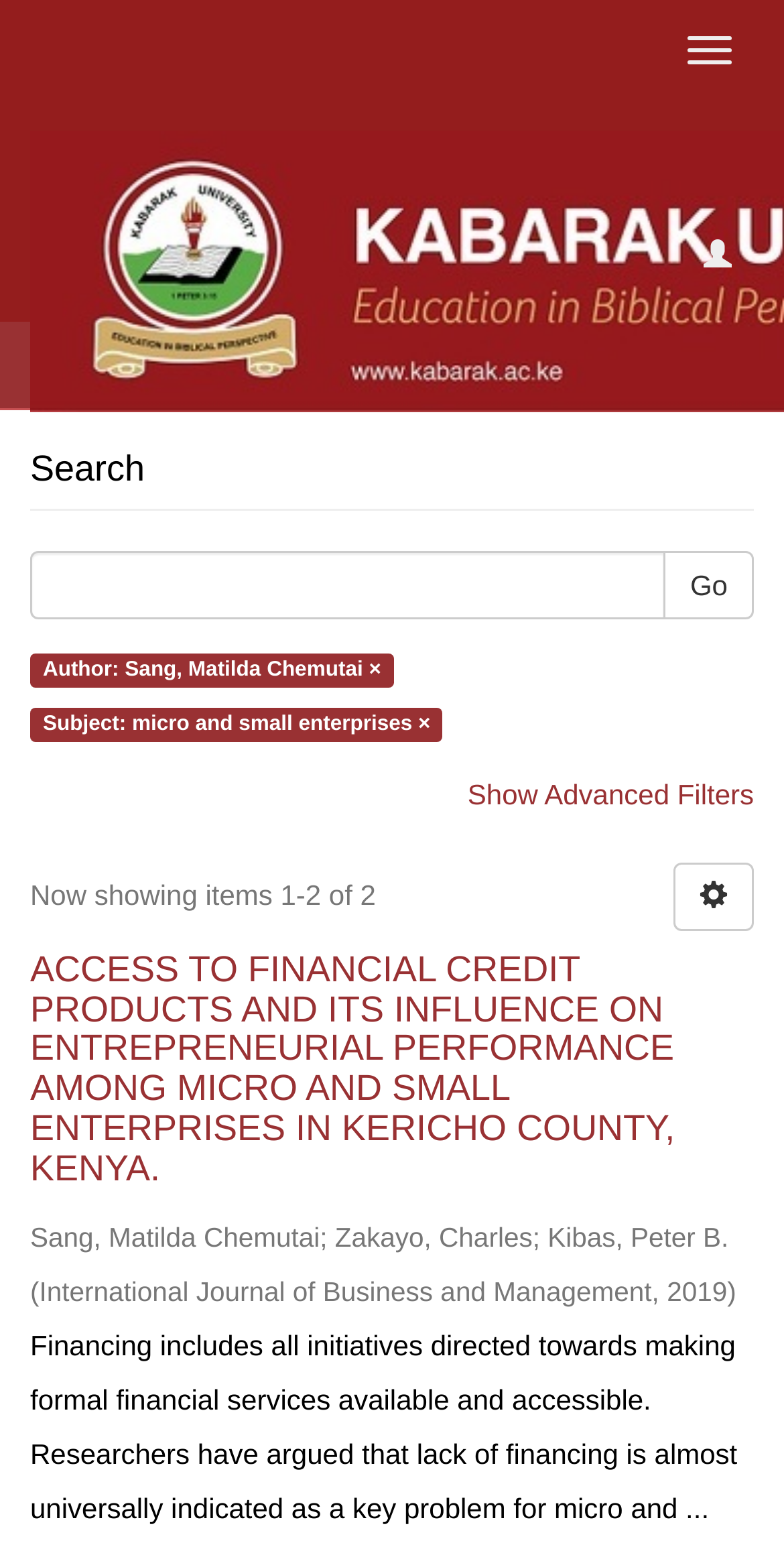Use the information in the screenshot to answer the question comprehensively: How many search results are shown?

I determined the answer by looking at the text 'Now showing items 1-2 of 2' which indicates that there are 2 search results shown.